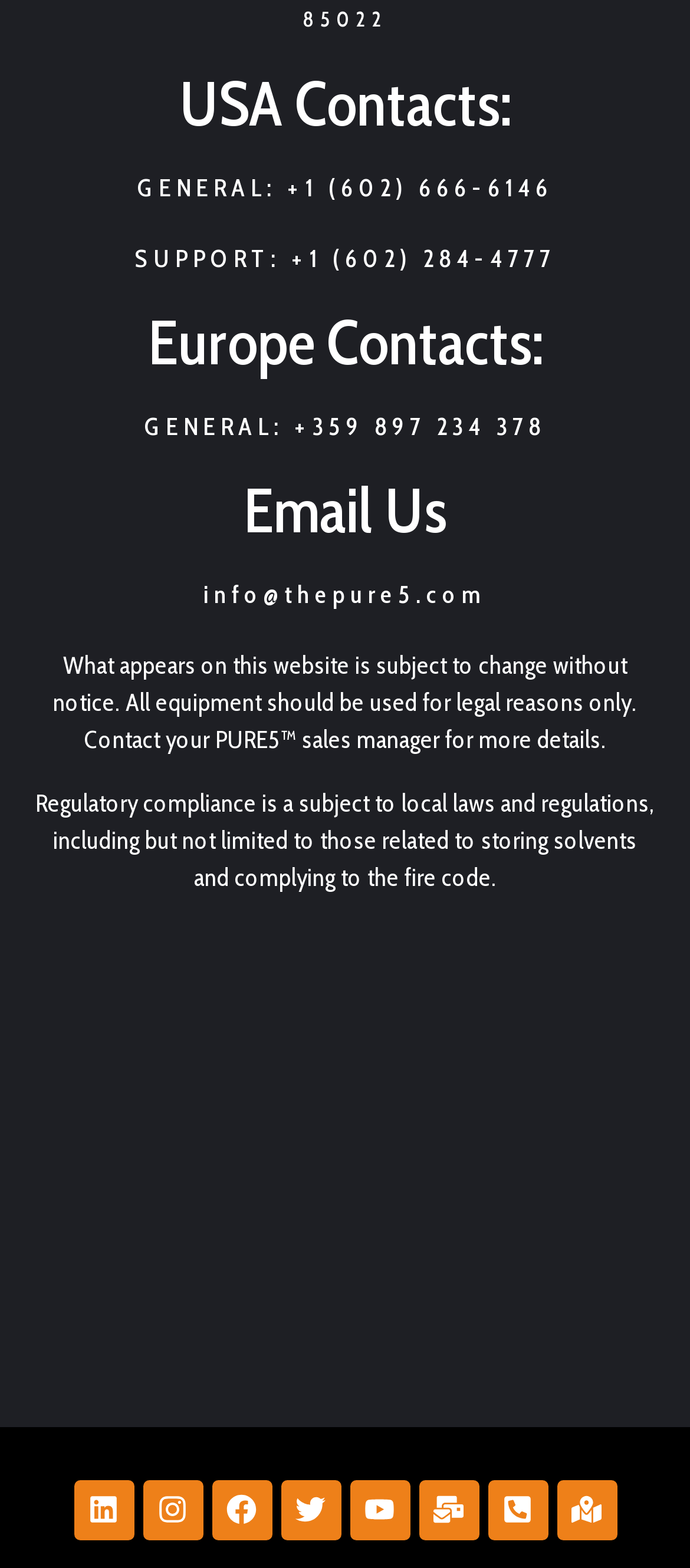Could you determine the bounding box coordinates of the clickable element to complete the instruction: "Email Us"? Provide the coordinates as four float numbers between 0 and 1, i.e., [left, top, right, bottom].

[0.353, 0.302, 0.647, 0.35]